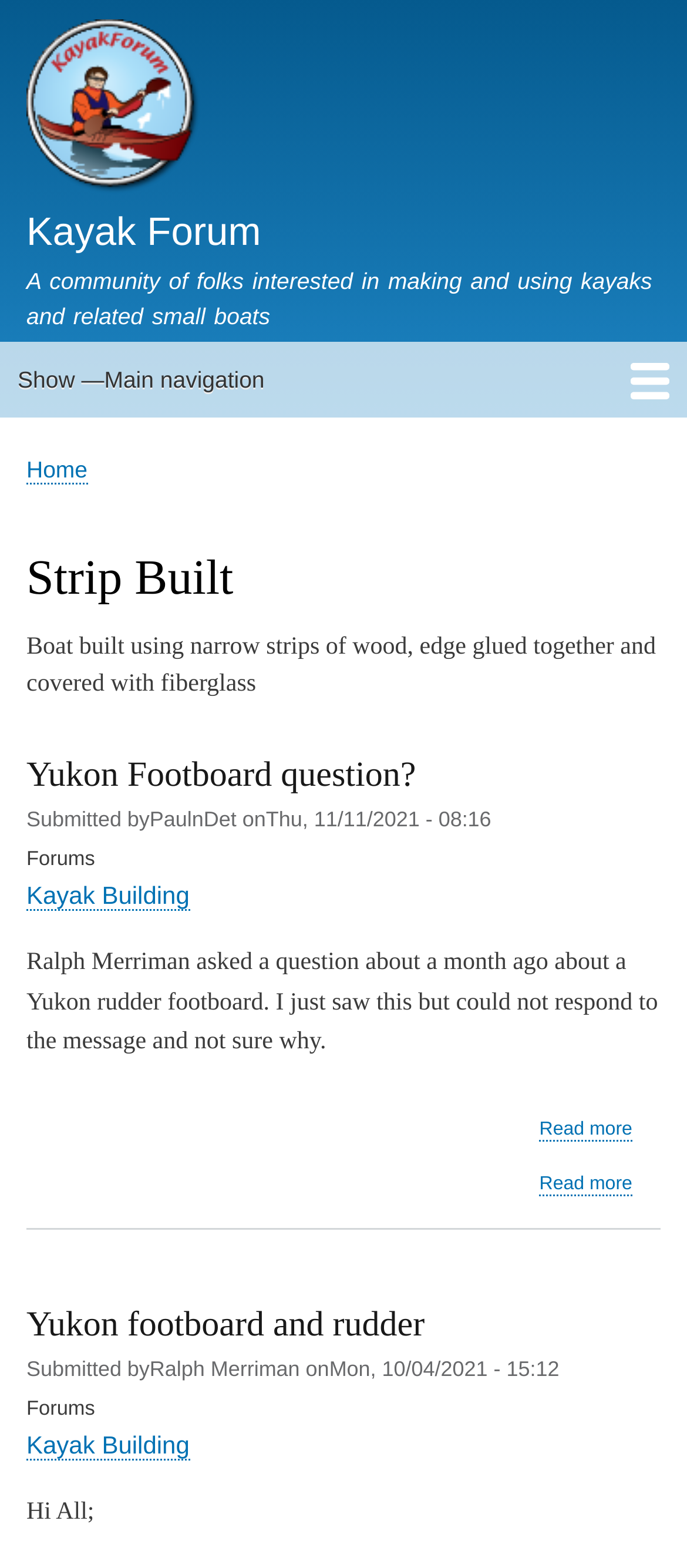Respond to the following question using a concise word or phrase: 
Who submitted the second article?

Ralph Merriman